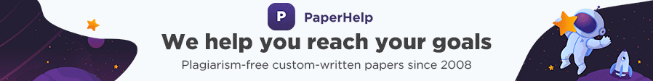Reply to the question with a brief word or phrase: What does the astronaut character symbolize?

Support and aspiration